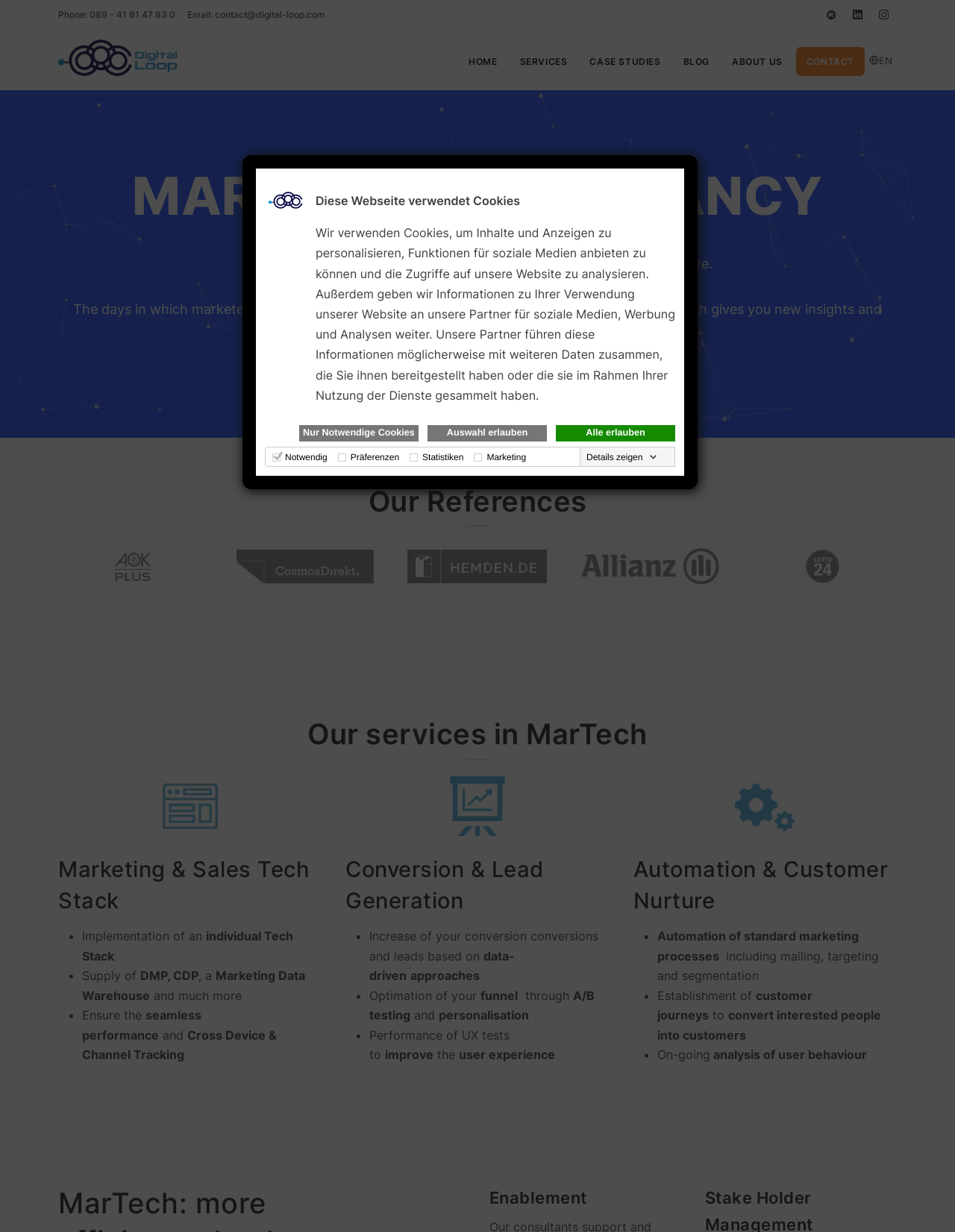Provide the bounding box coordinates, formatted as (top-left x, top-left y, bottom-right x, bottom-right y), with all values being floating point numbers between 0 and 1. Identify the bounding box of the UI element that matches the description: Alle erlauben

[0.582, 0.357, 0.707, 0.371]